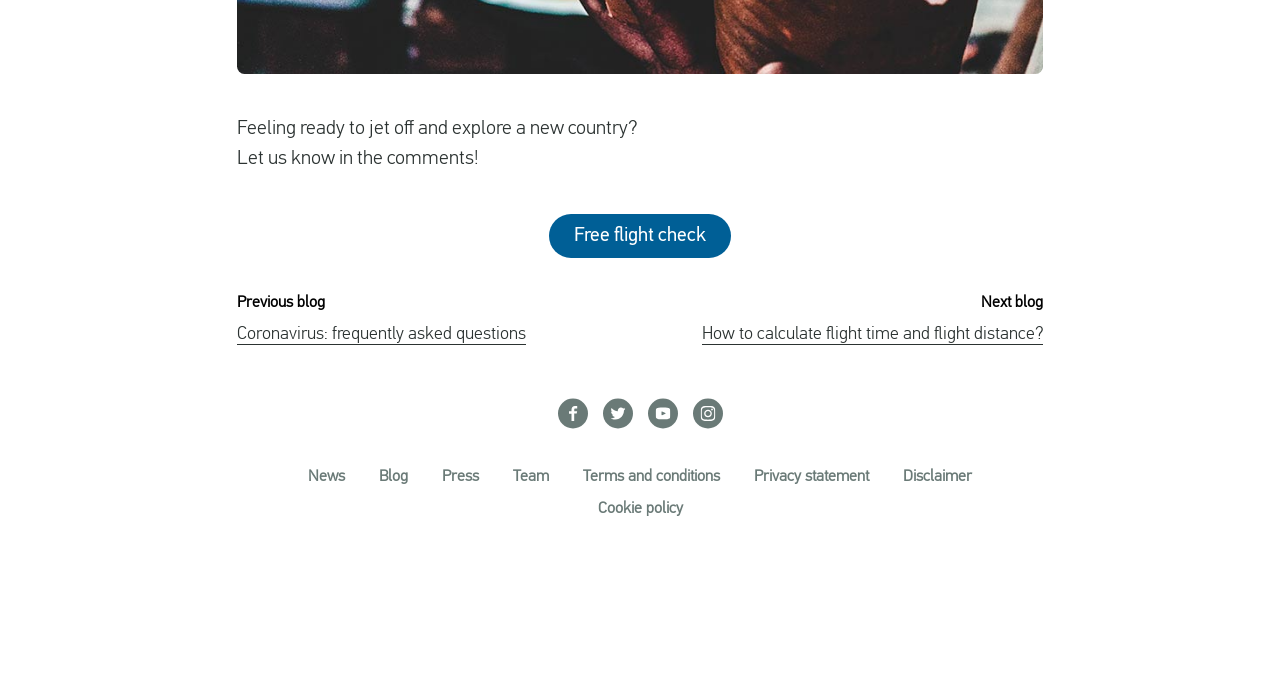Identify the bounding box of the UI element described as follows: "Cookie policy". Provide the coordinates as four float numbers in the range of 0 to 1 [left, top, right, bottom].

[0.467, 0.732, 0.533, 0.755]